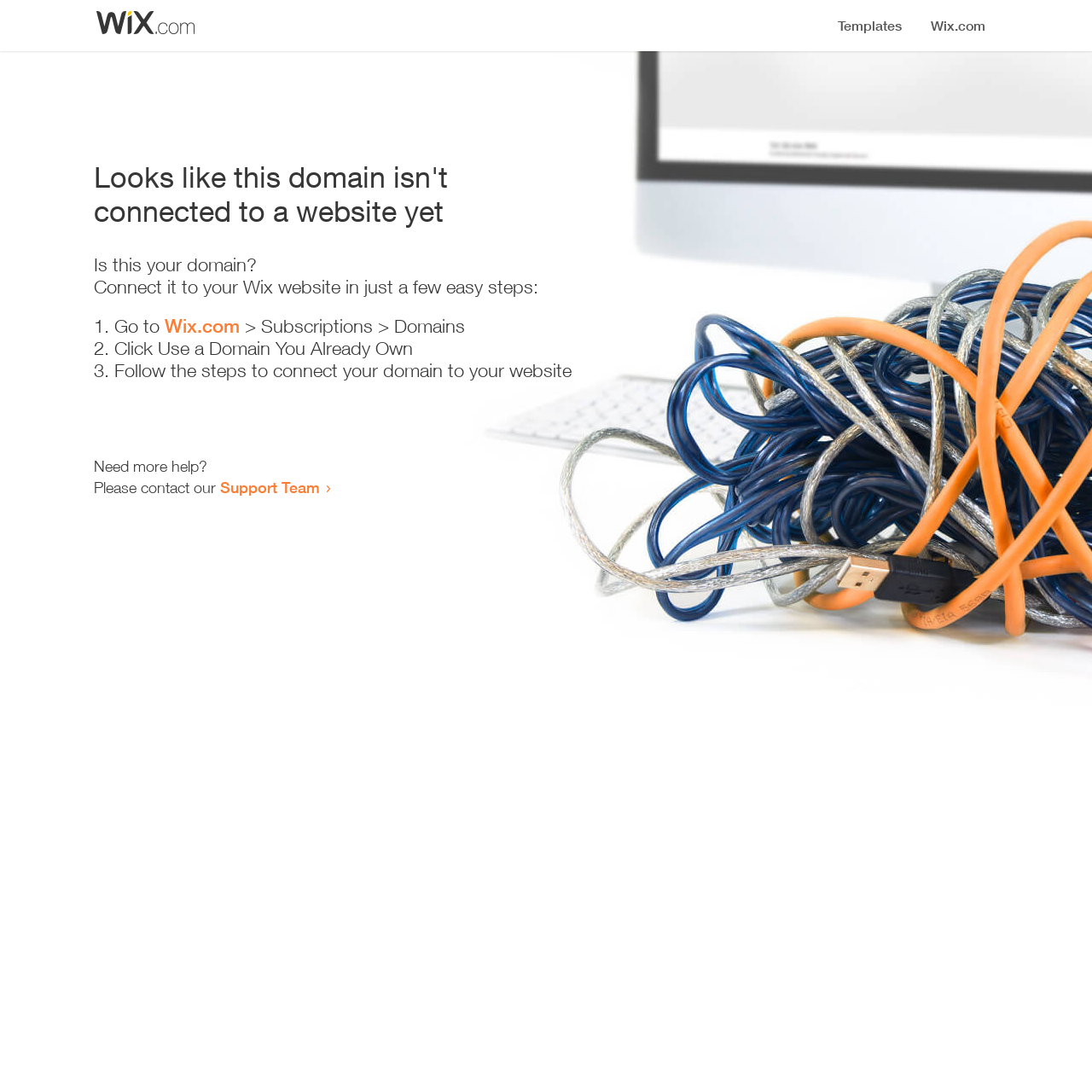Describe all the key features and sections of the webpage thoroughly.

The webpage appears to be an error page, indicating that a domain is not connected to a website yet. At the top, there is a small image, followed by a heading that states the error message. Below the heading, there is a series of instructions to connect the domain to a Wix website. The instructions are presented in a step-by-step format, with three numbered list items. Each list item contains a brief description of the action to take, with a link to Wix.com in the first step. 

To the right of the instructions, there is a small section that offers additional help, with a link to the Support Team. The overall layout is simple and easy to follow, with clear headings and concise text.